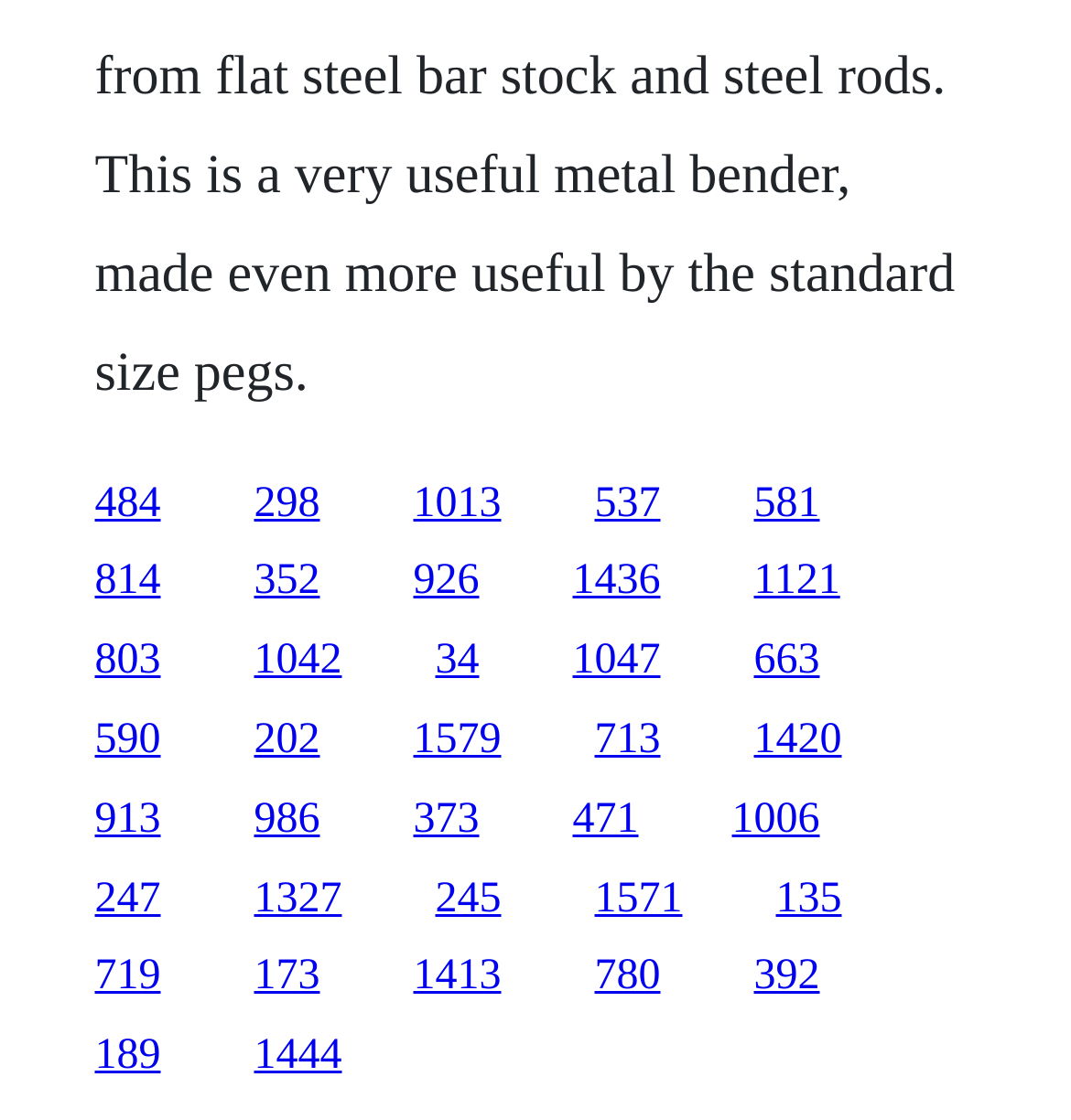Find the bounding box coordinates of the area that needs to be clicked in order to achieve the following instruction: "follow the seventh link". The coordinates should be specified as four float numbers between 0 and 1, i.e., [left, top, right, bottom].

[0.088, 0.499, 0.15, 0.54]